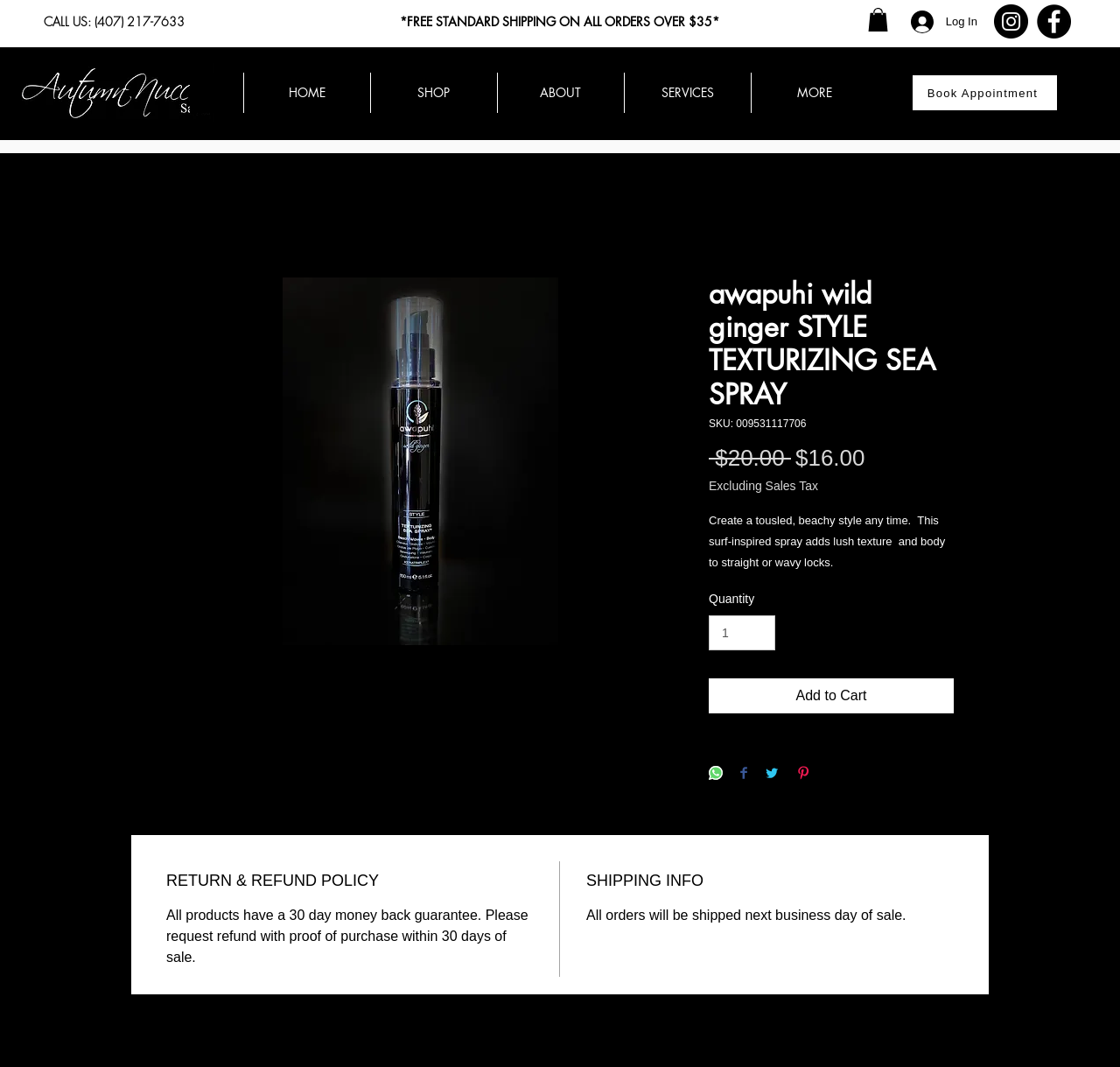Examine the screenshot and answer the question in as much detail as possible: What is the return policy for the awapuhi wild ginger STYLE TEXTURIZING SEA SPRAY?

I found the return policy by looking at the RETURN & REFUND POLICY section of the webpage, where it states that all products have a 30 day money back guarantee.